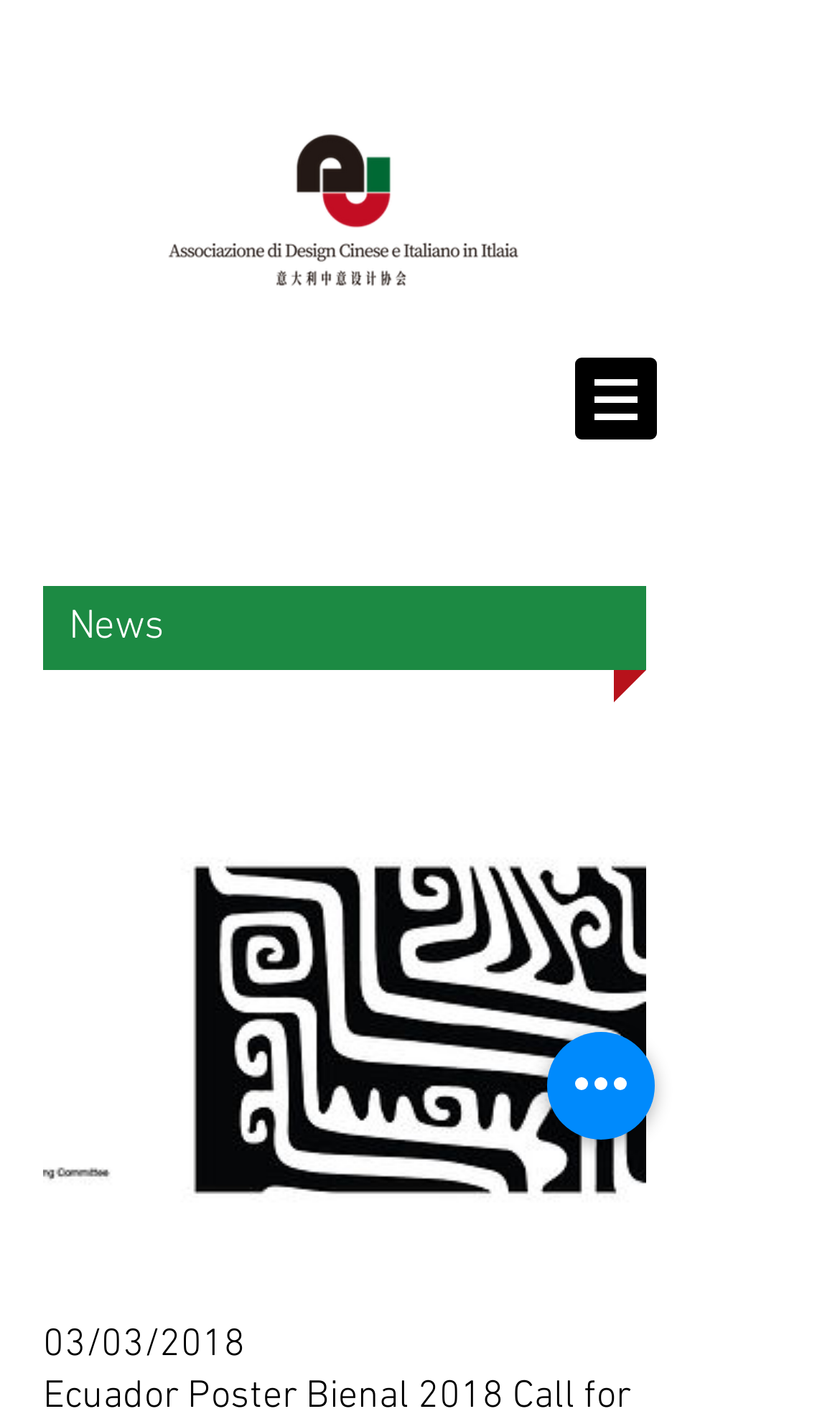Calculate the bounding box coordinates for the UI element based on the following description: "aria-label="快速操作"". Ensure the coordinates are four float numbers between 0 and 1, i.e., [left, top, right, bottom].

[0.651, 0.727, 0.779, 0.803]